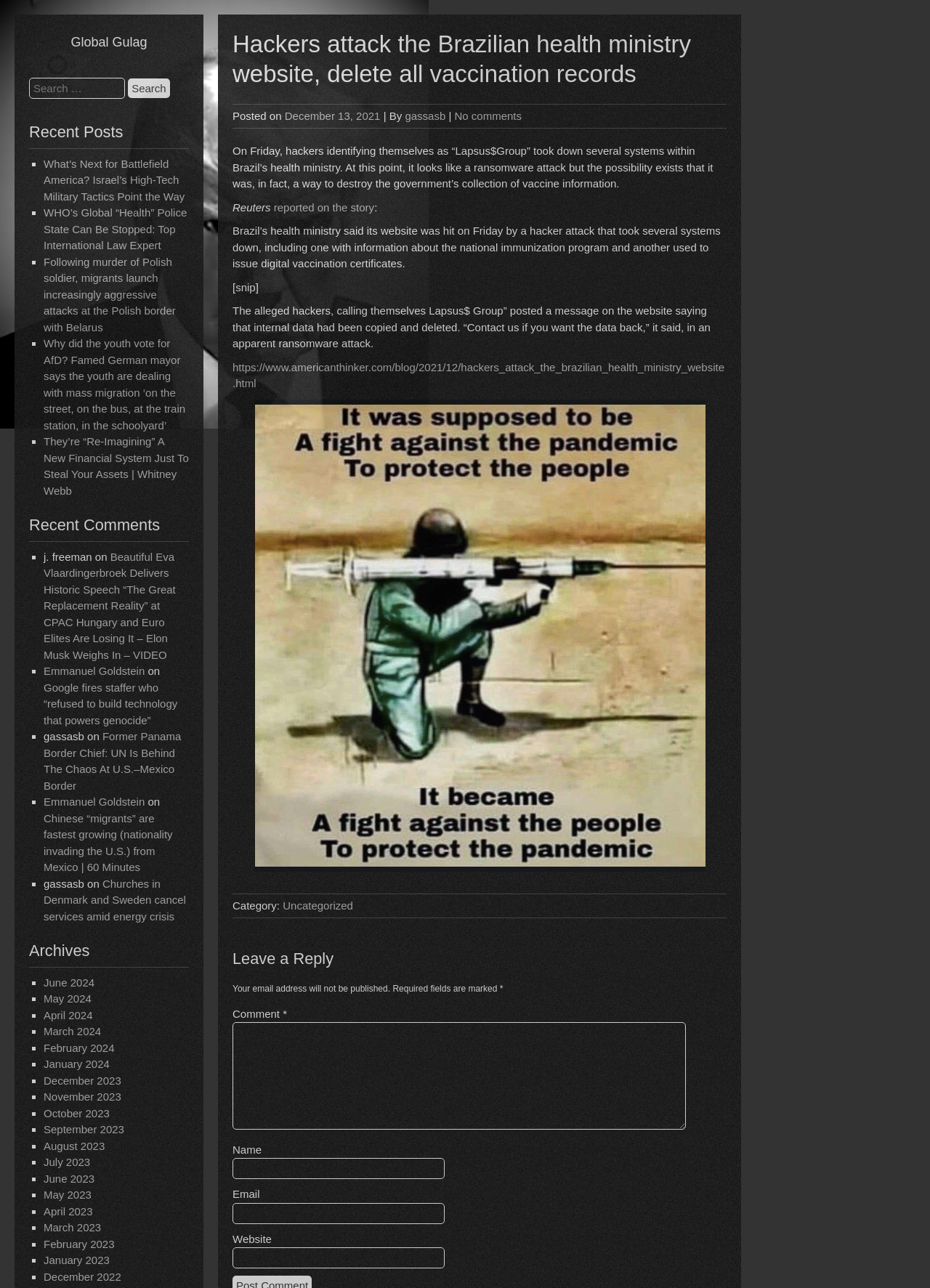What is the topic of the recent post? Analyze the screenshot and reply with just one word or a short phrase.

Hackers attack Brazilian health ministry website